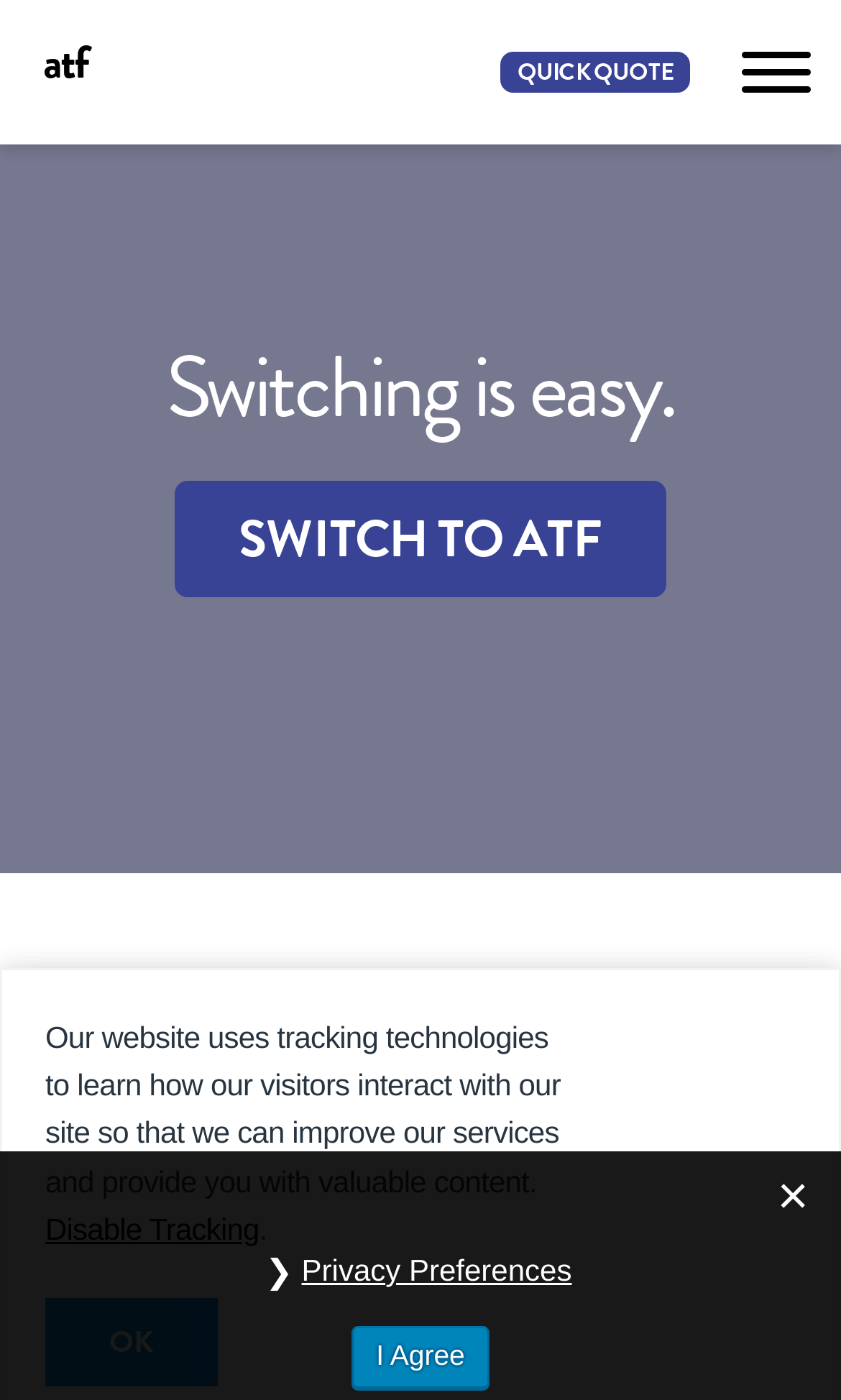Please identify the coordinates of the bounding box that should be clicked to fulfill this instruction: "Open navigation menu".

[0.831, 0.0, 1.0, 0.103]